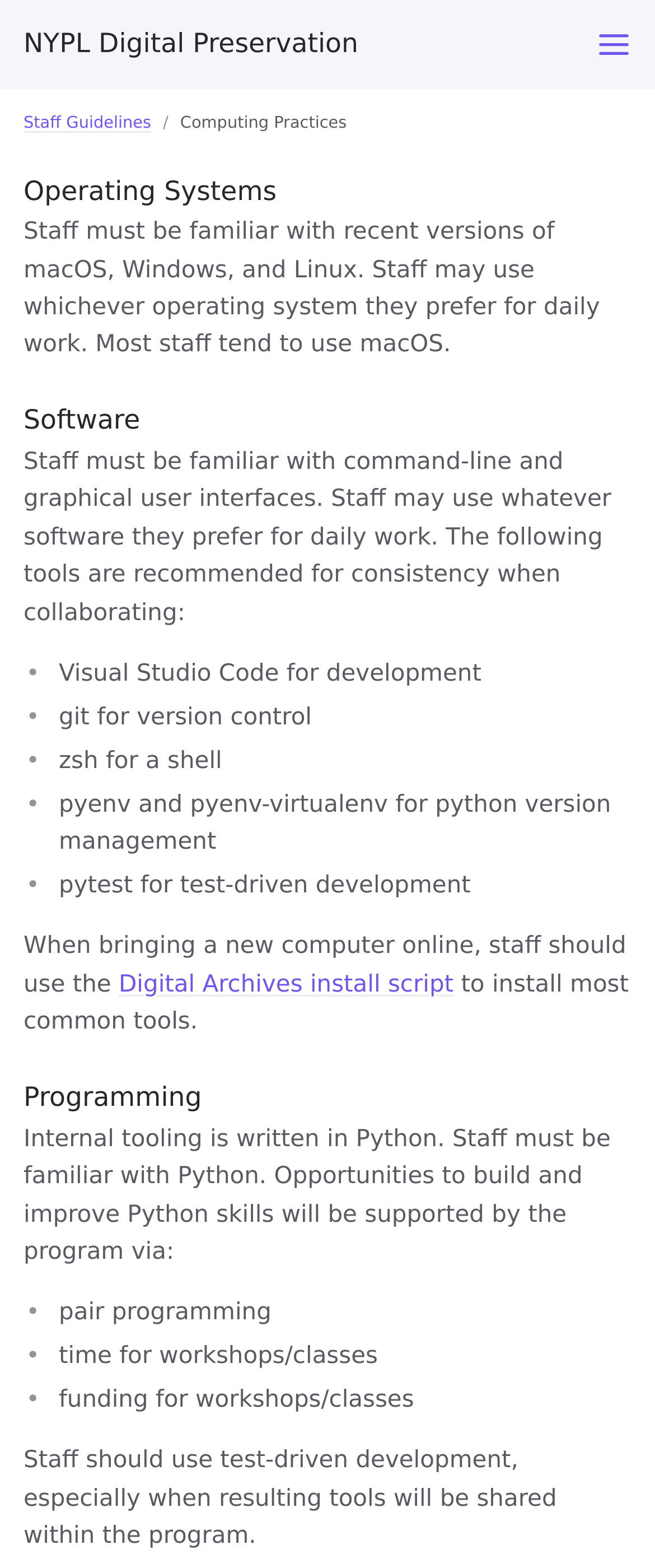What is the primary programming language used for internal tooling?
Using the visual information, reply with a single word or short phrase.

Python